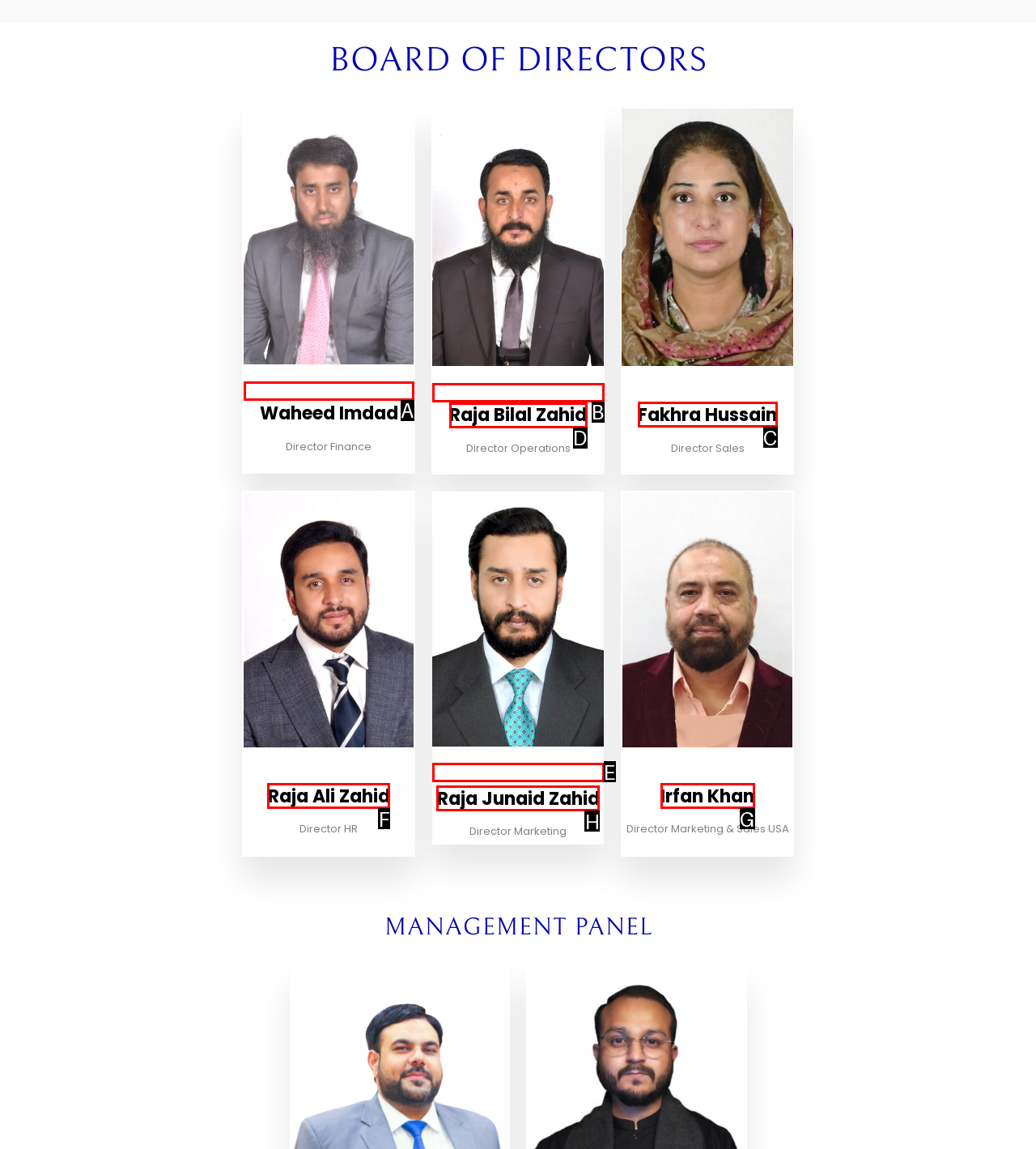For the instruction: view Fakhra Hussain's profile, determine the appropriate UI element to click from the given options. Respond with the letter corresponding to the correct choice.

C